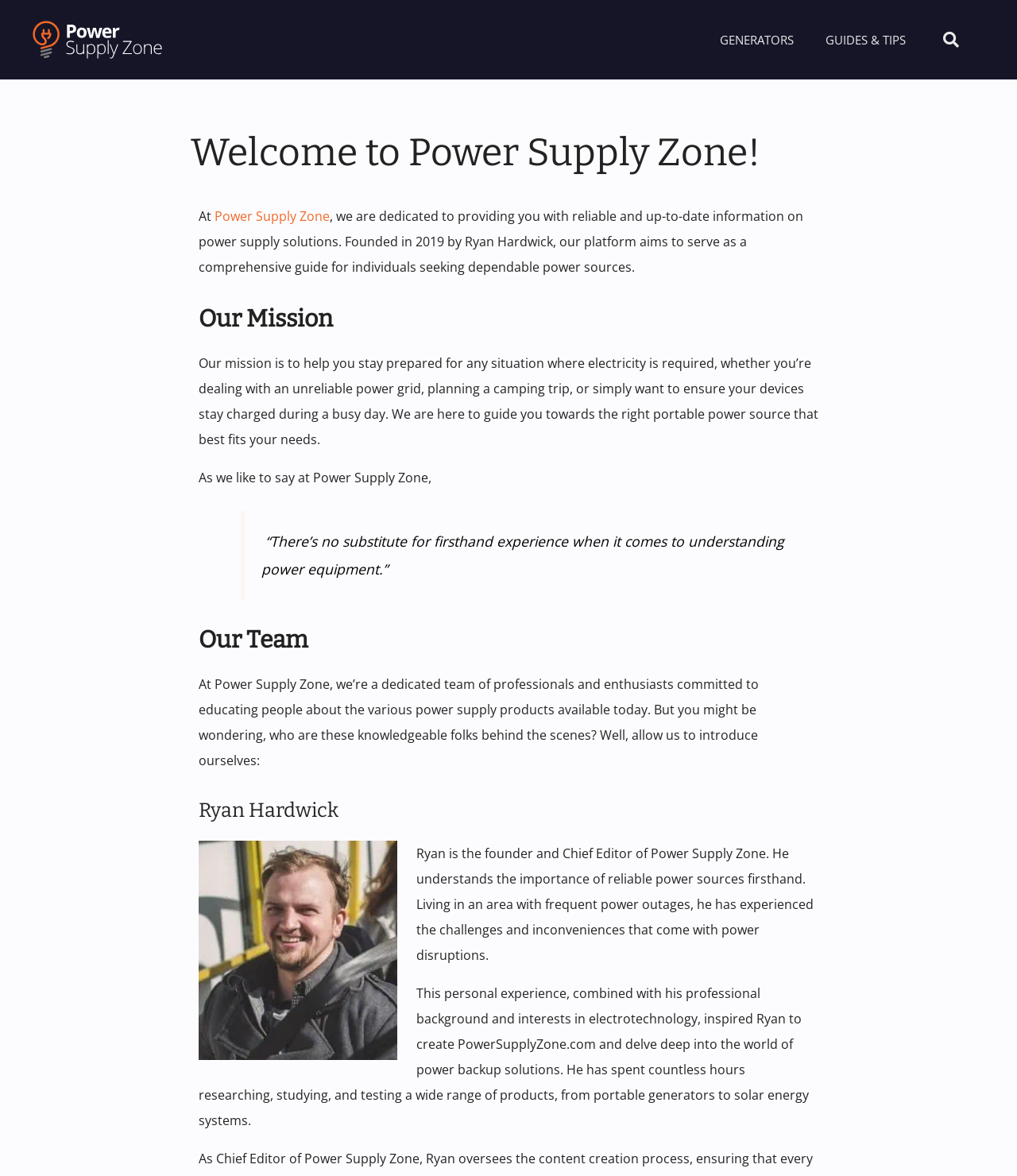What is the quote mentioned on the webpage?
Based on the screenshot, provide your answer in one word or phrase.

“There’s no substitute for firsthand experience when it comes to understanding power equipment.”